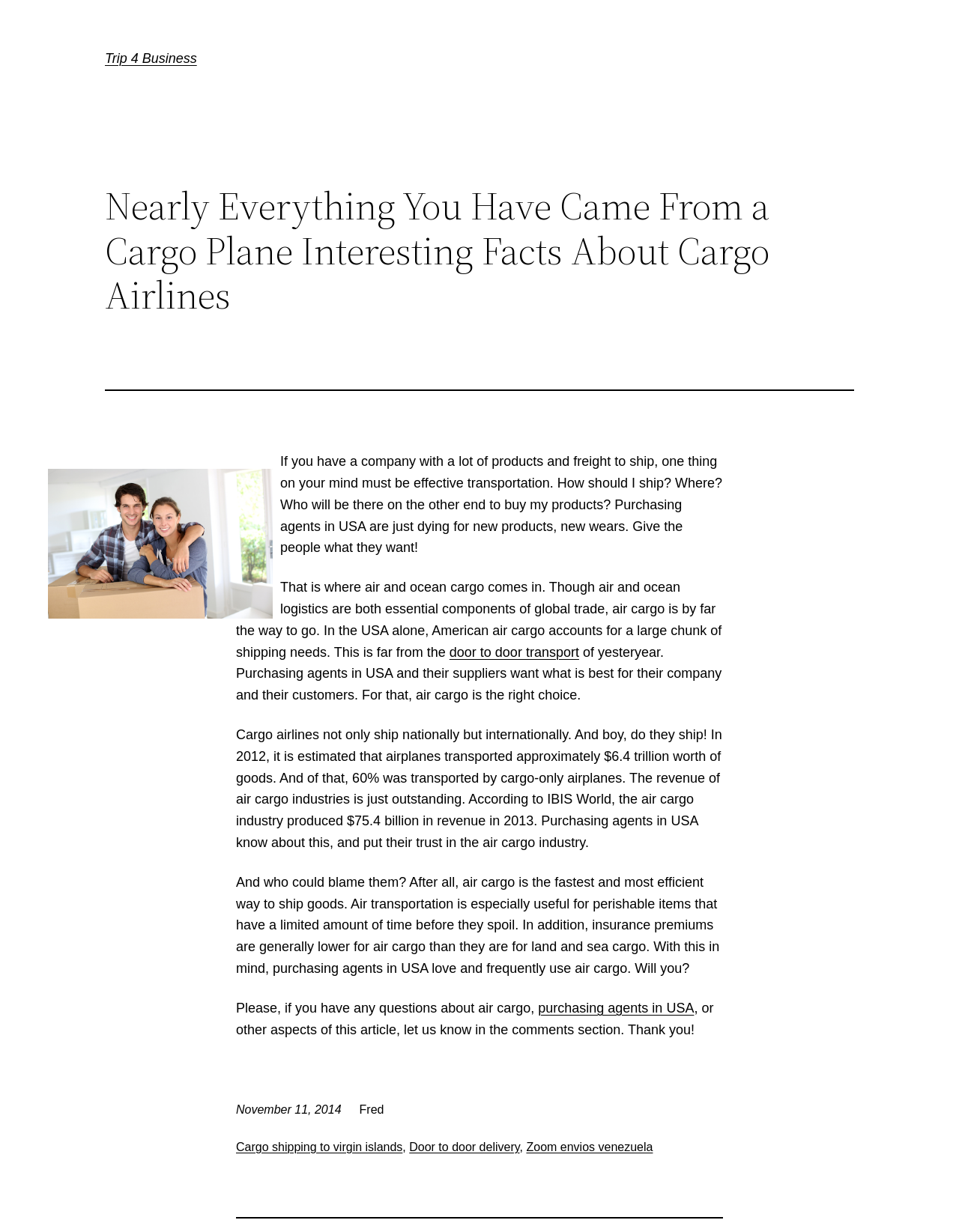What is the date of publication of this article?
Please provide a single word or phrase as your answer based on the screenshot.

November 11, 2014